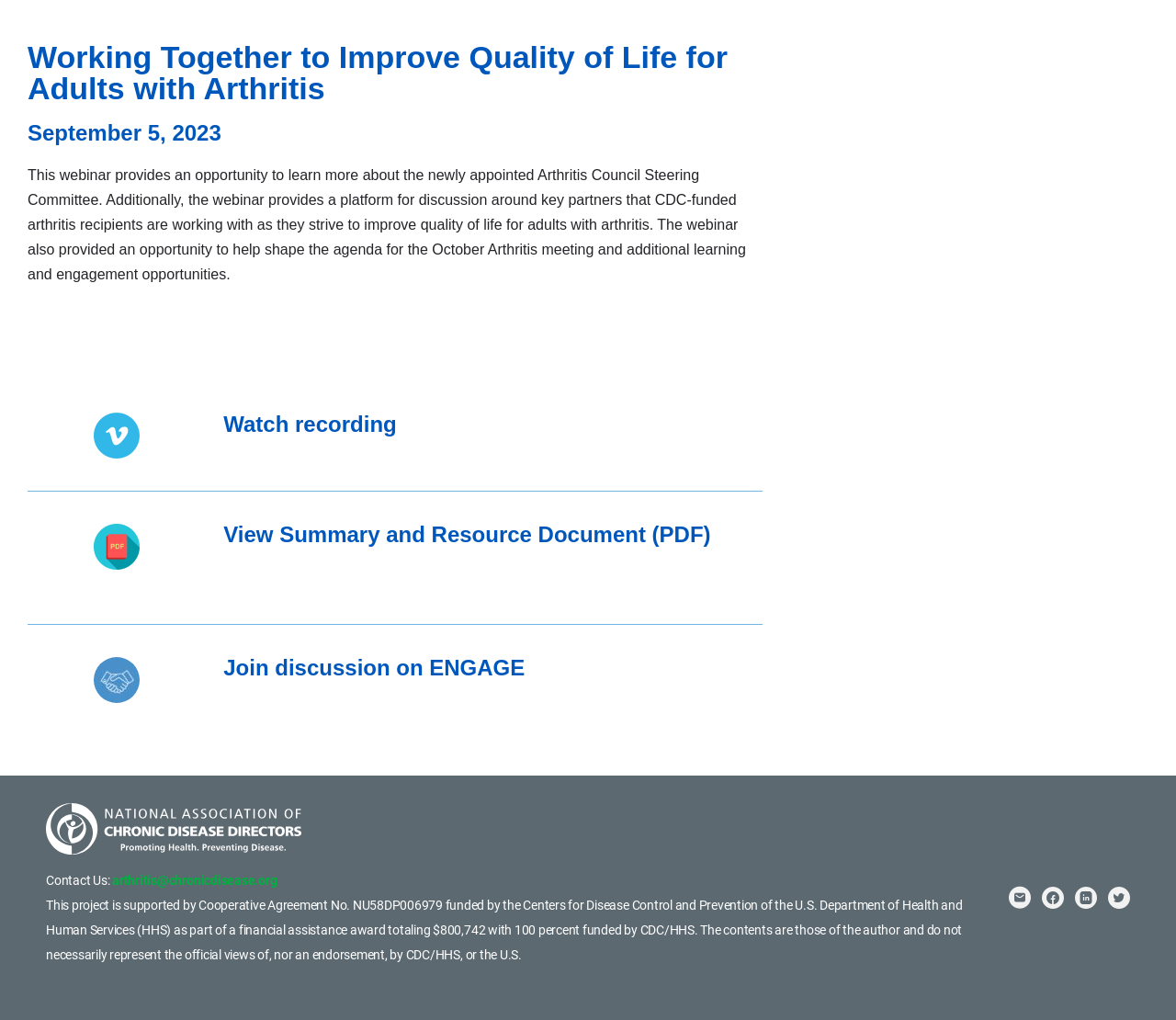Using the webpage screenshot and the element description Watch recording, determine the bounding box coordinates. Specify the coordinates in the format (top-left x, top-left y, bottom-right x, bottom-right y) with values ranging from 0 to 1.

[0.19, 0.404, 0.337, 0.428]